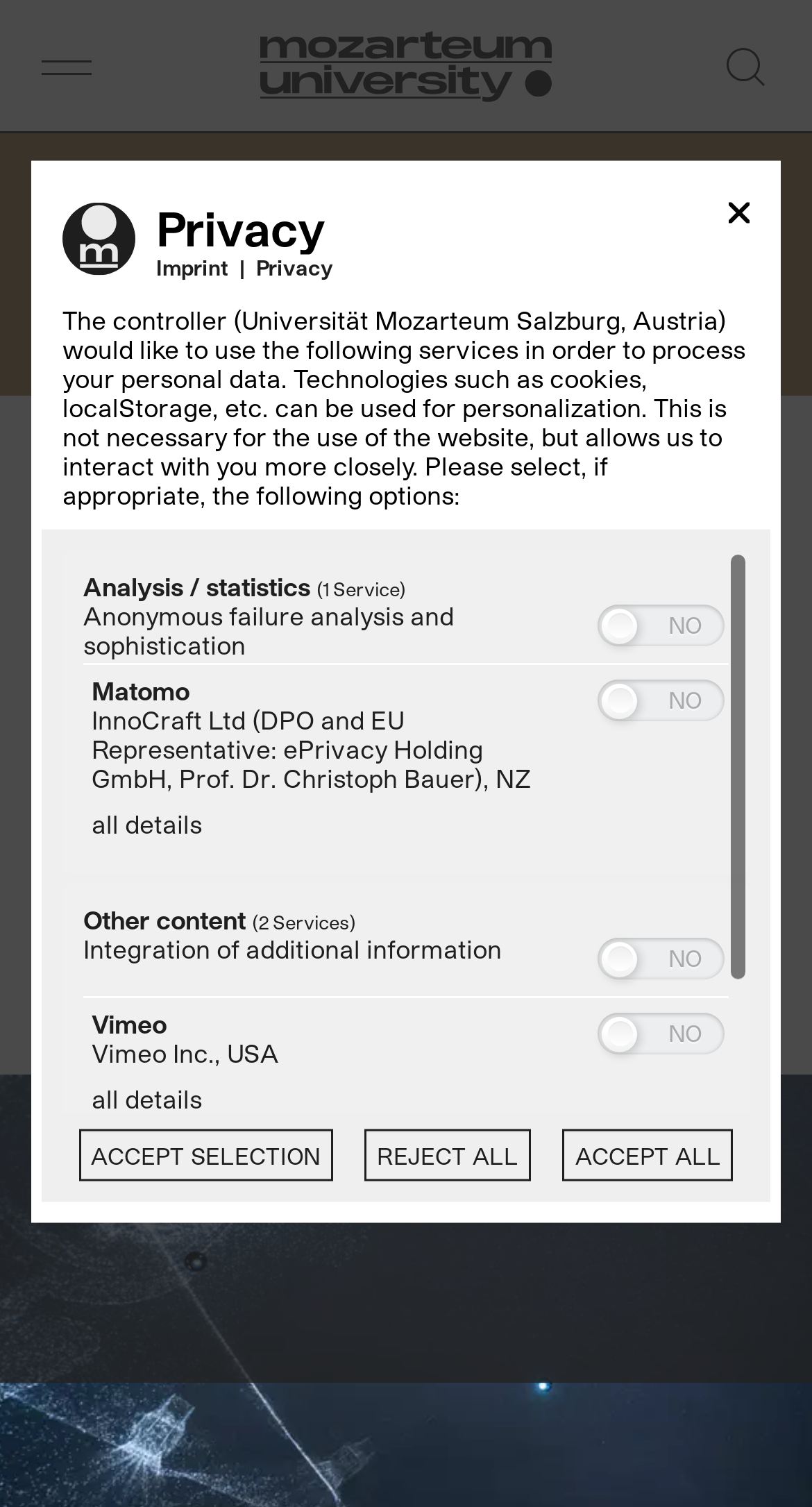Identify the bounding box for the element characterized by the following description: "Reject all".

None